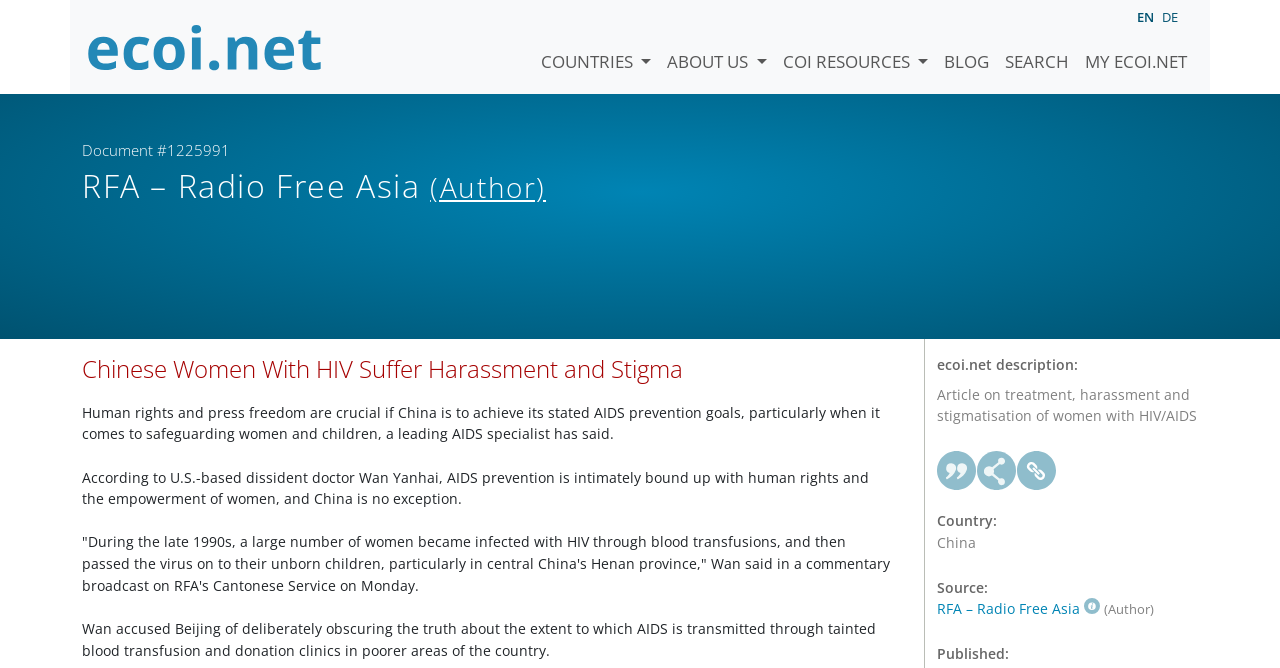Provide a thorough summary of the webpage.

The webpage appears to be an article from Radio Free Asia, with the title "Chinese Women With HIV Suffer Harassment and Stigma". At the top of the page, there is a navigation menu with links to "ecoi.net", "COUNTRIES", "ABOUT US", "COI RESOURCES", "BLOG", "SEARCH", and "MY ECOI.NET". To the right of the navigation menu, there is a language selection dropdown with options for "English" and "DE".

Below the navigation menu, there is a header section with the article title, author information, and a document number. The article title is "Chinese Women With HIV Suffer Harassment and Stigma", and it is written by RFA – Radio Free Asia.

The main content of the article is divided into several paragraphs, which discuss the struggles faced by women with HIV/AIDS in China, including harassment, stigma, and lack of access to treatment. The article quotes a leading AIDS specialist, Wan Yanhai, who emphasizes the importance of human rights and press freedom in achieving AIDS prevention goals.

To the right of the article content, there is a sidebar with additional information, including a description of the article, citation information, and links to share the article or view its permalink. The sidebar also includes information about the country and source of the article, which is China and RFA – Radio Free Asia, respectively.